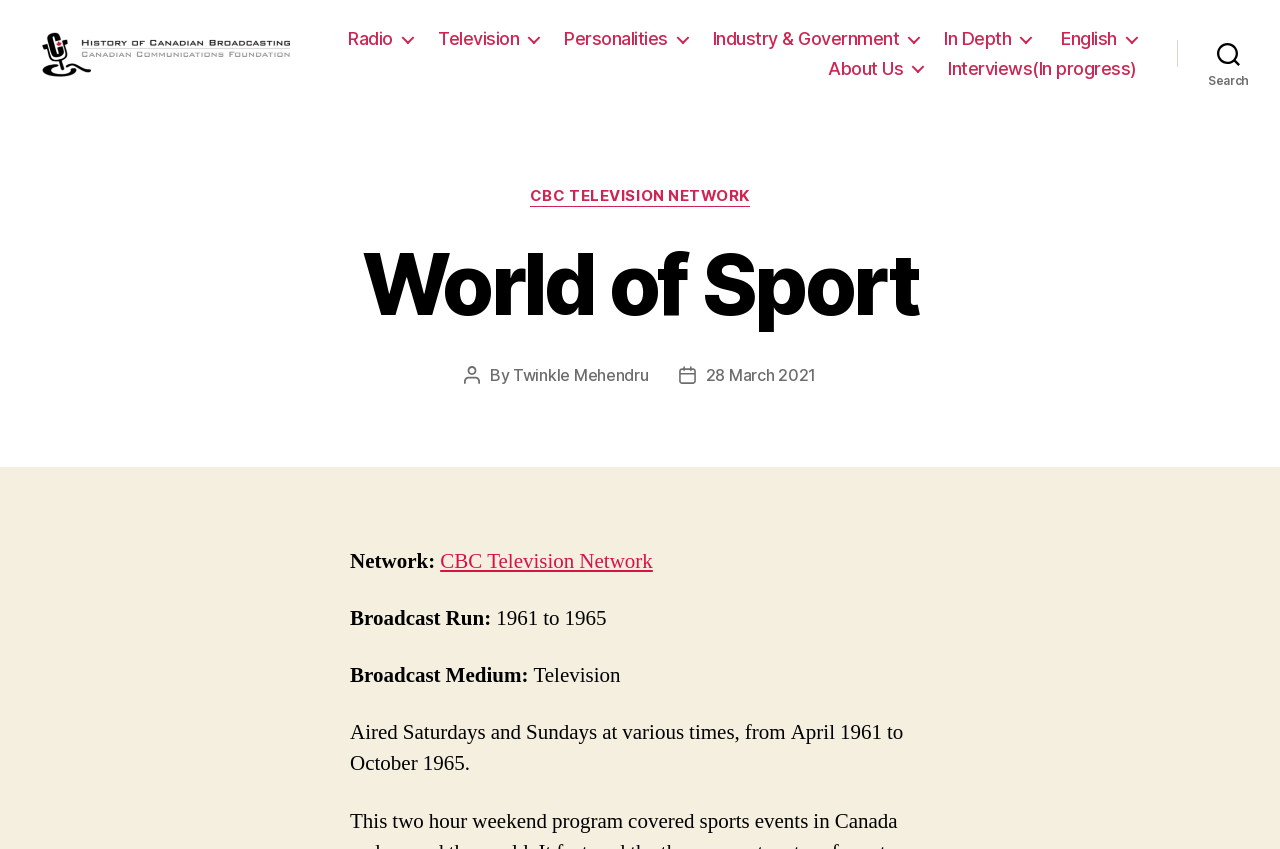Please identify the bounding box coordinates of the element on the webpage that should be clicked to follow this instruction: "Search for something". The bounding box coordinates should be given as four float numbers between 0 and 1, formatted as [left, top, right, bottom].

[0.92, 0.044, 1.0, 0.095]